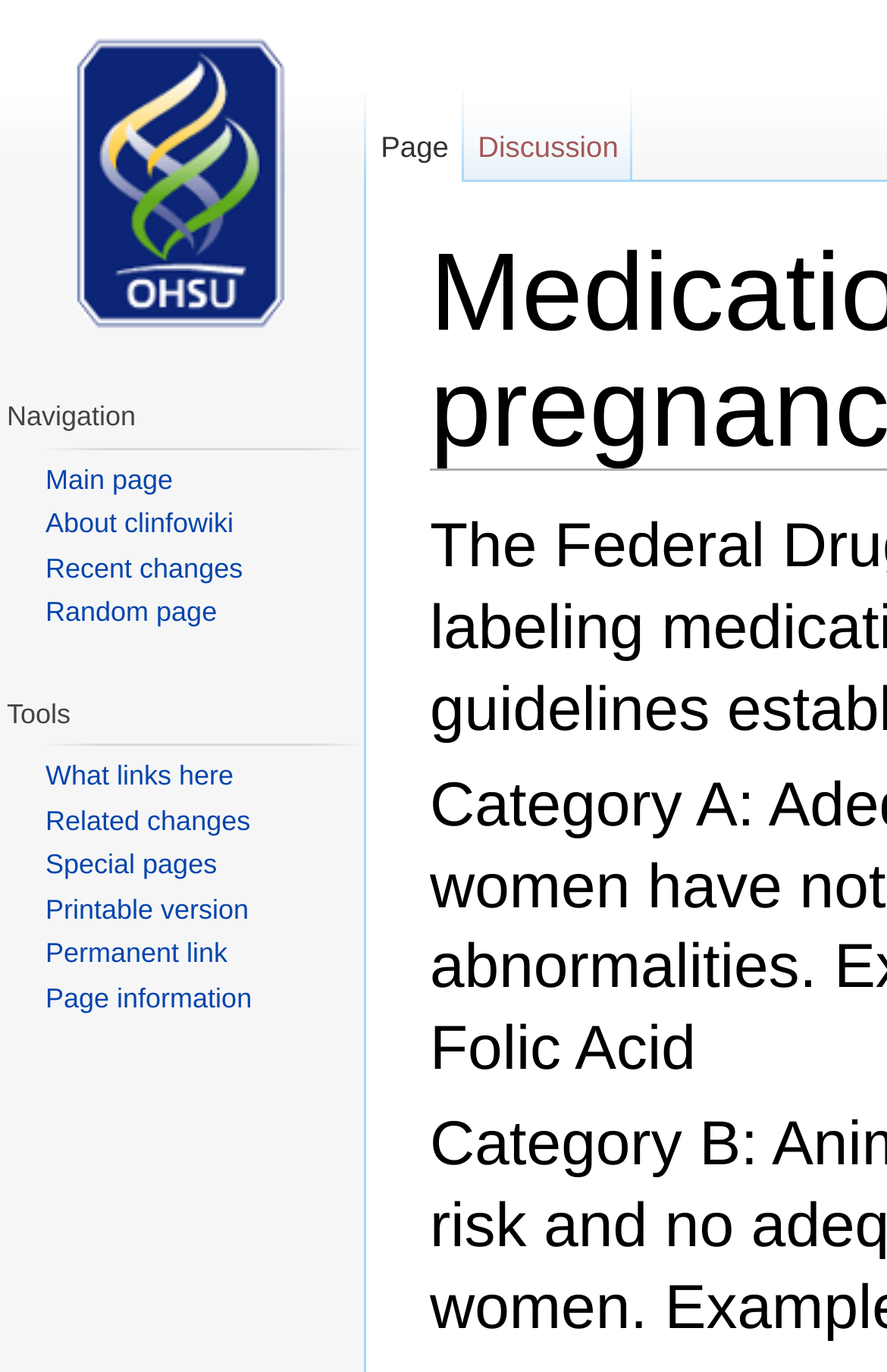How many navigation sections are there?
Answer the question with a single word or phrase derived from the image.

3